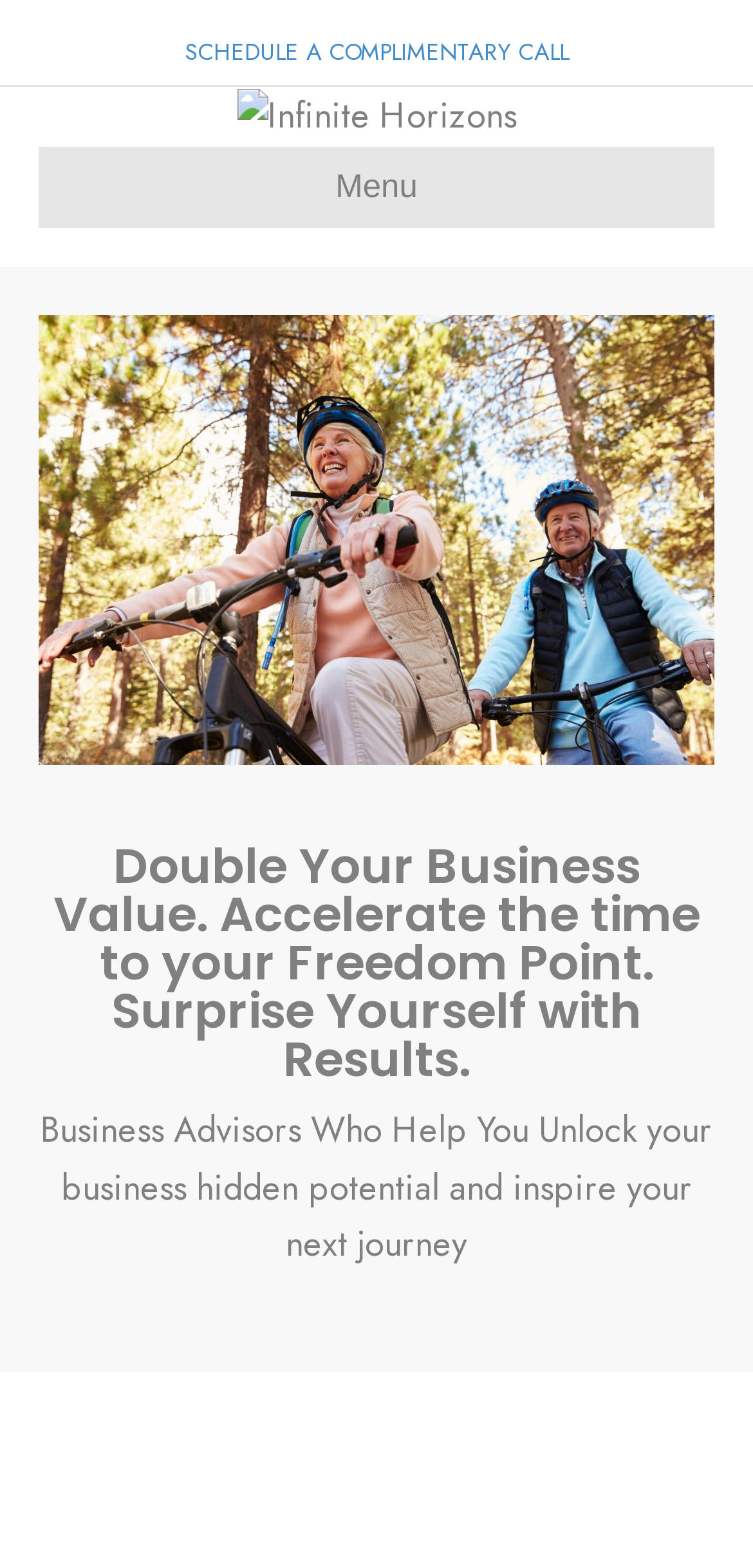Construct a comprehensive description capturing every detail on the webpage.

The webpage is titled "Home (old) – Infinite Horizons" and features a prominent link to "SCHEDULE A COMPLIMENTARY CALL" near the top center of the page. 

To the top left, there is a link to "Infinite Horizons" accompanied by an image with the same name. This image is slightly larger than the link and extends below it. 

Adjacent to the "Infinite Horizons" link is a navigation menu labeled "Header Menu", which contains a button also labeled "Menu". This button is accompanied by a larger image of "Infinte Horizons" that spans almost the entire width of the page. 

Below the navigation menu, there is a block of text that reads "Double Your Business Value. Accelerate the time to your Freedom Point. Surprise Yourself with Results." This text is centered on the page and takes up a significant amount of vertical space. 

Further down the page, there is another block of text that reads "Business Advisors Who Help You Unlock your business hidden potential and inspire your next journey". This text is also centered on the page and is positioned below the previous block of text.